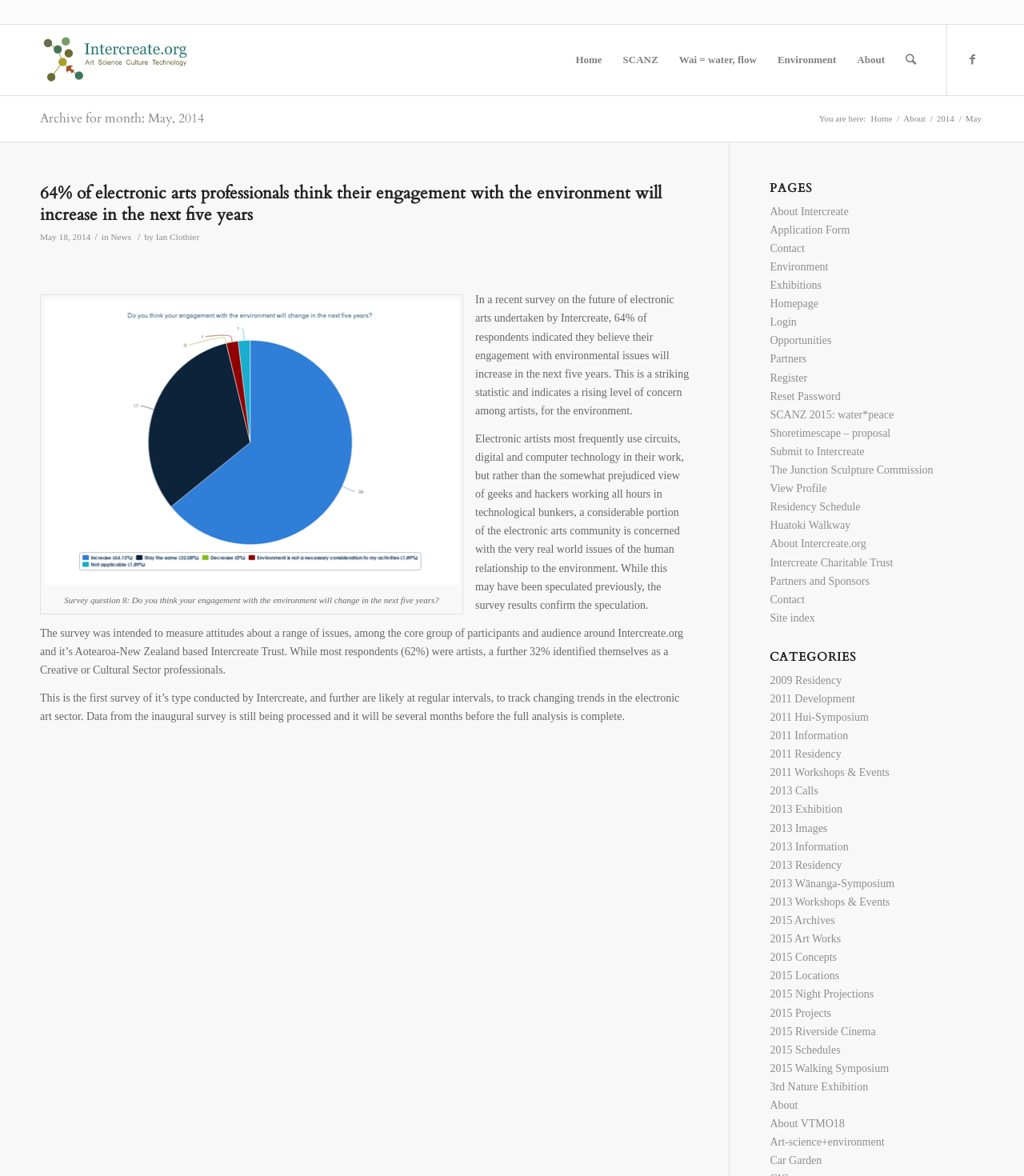Show me the bounding box coordinates of the clickable region to achieve the task as per the instruction: "Click on the 'Home' link".

[0.552, 0.021, 0.598, 0.081]